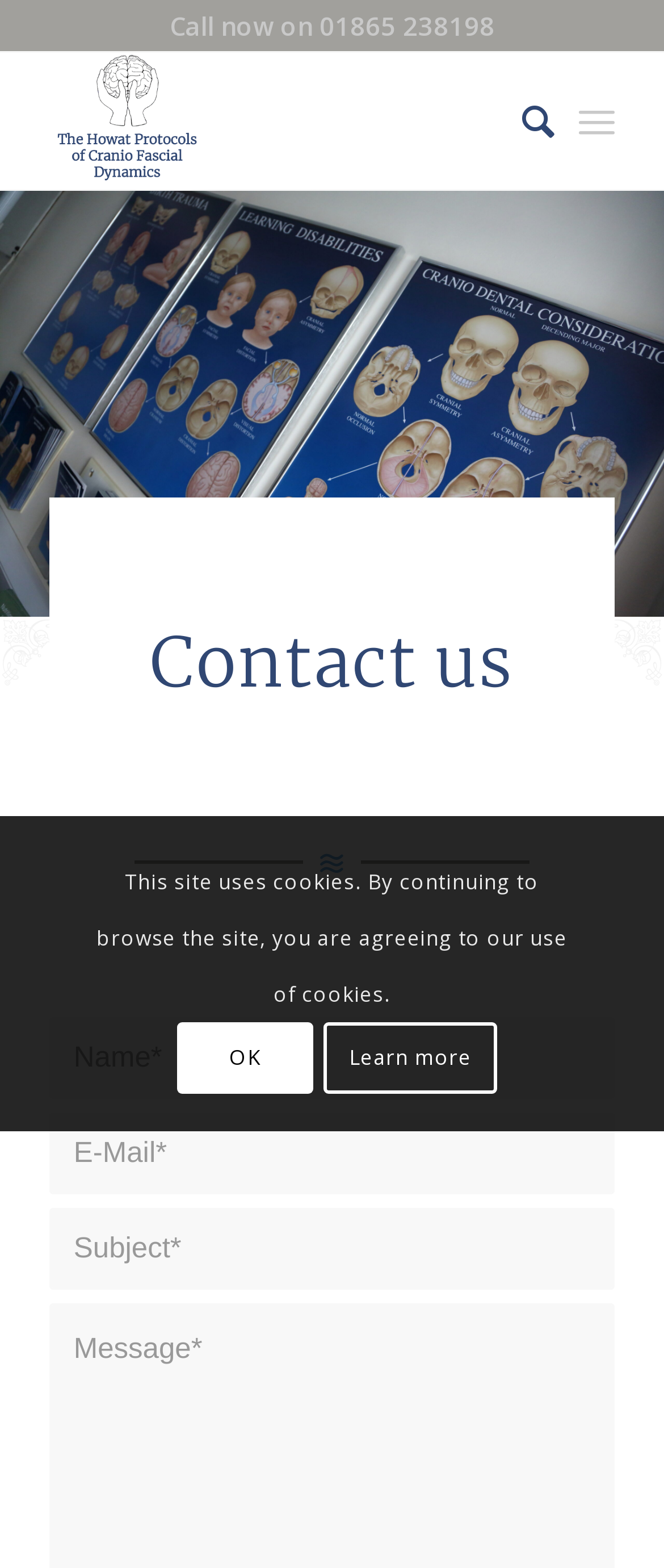Specify the bounding box coordinates of the element's region that should be clicked to achieve the following instruction: "Visit the homepage". The bounding box coordinates consist of four float numbers between 0 and 1, in the format [left, top, right, bottom].

[0.075, 0.034, 0.316, 0.121]